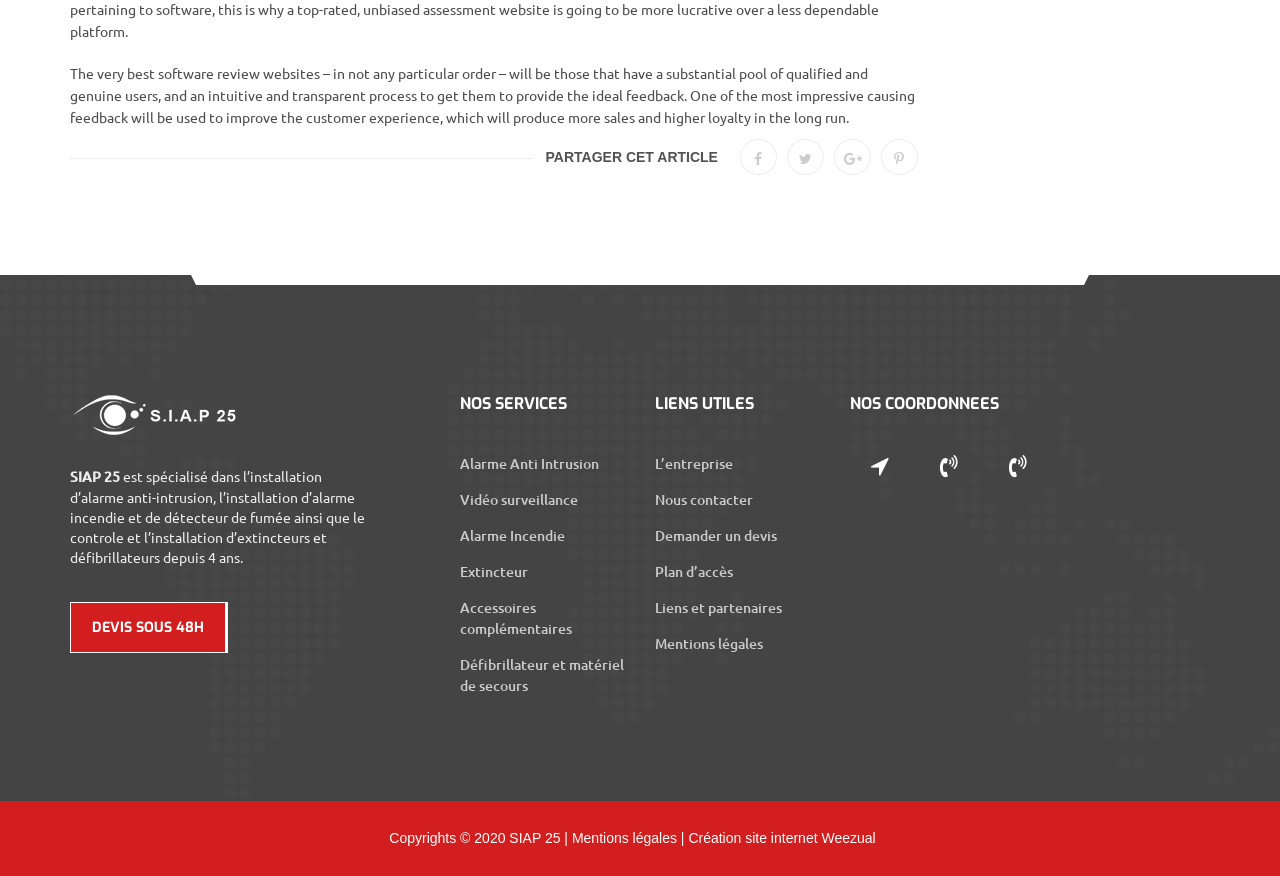Using the information in the image, give a comprehensive answer to the question: 
What is the company name mentioned on the webpage?

I found the company name 'SIAP 25' mentioned in the StaticText element with ID 248, which has a bounding box coordinate of [0.055, 0.533, 0.094, 0.555]. This element is located near the top of the webpage.